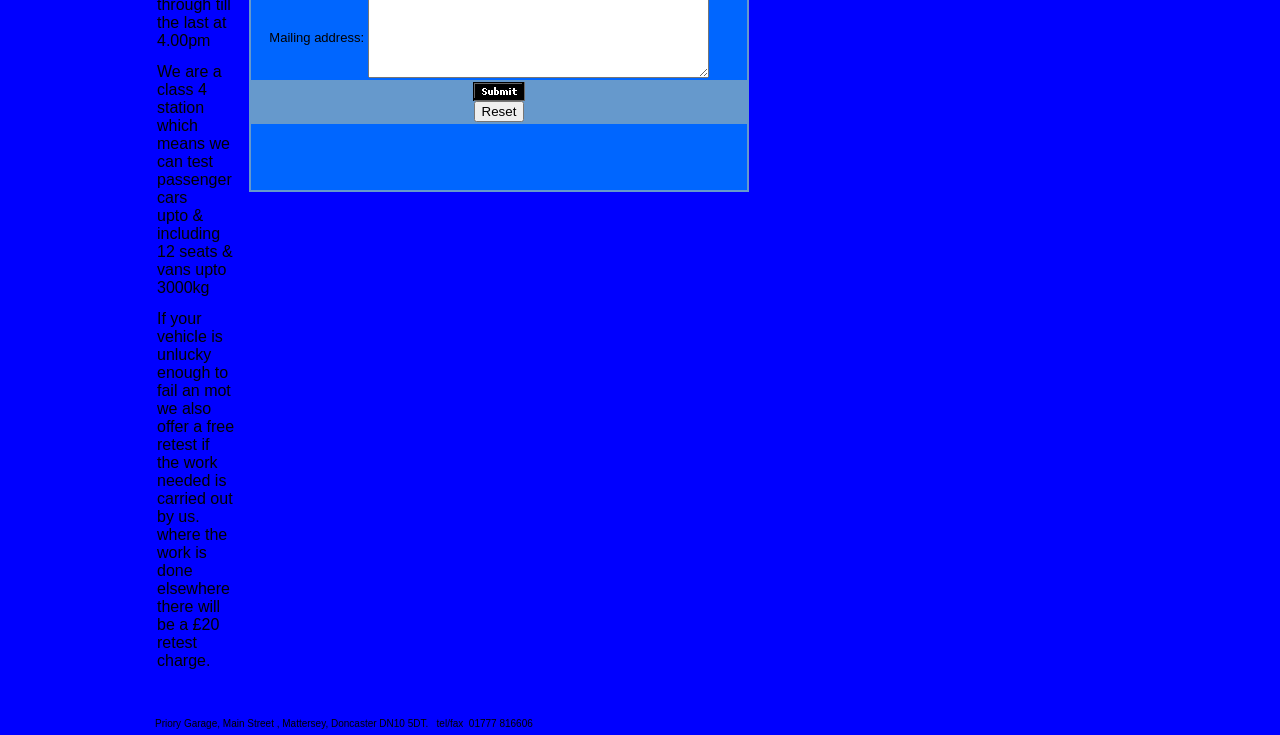Locate the bounding box of the UI element described in the following text: "Student Login".

None